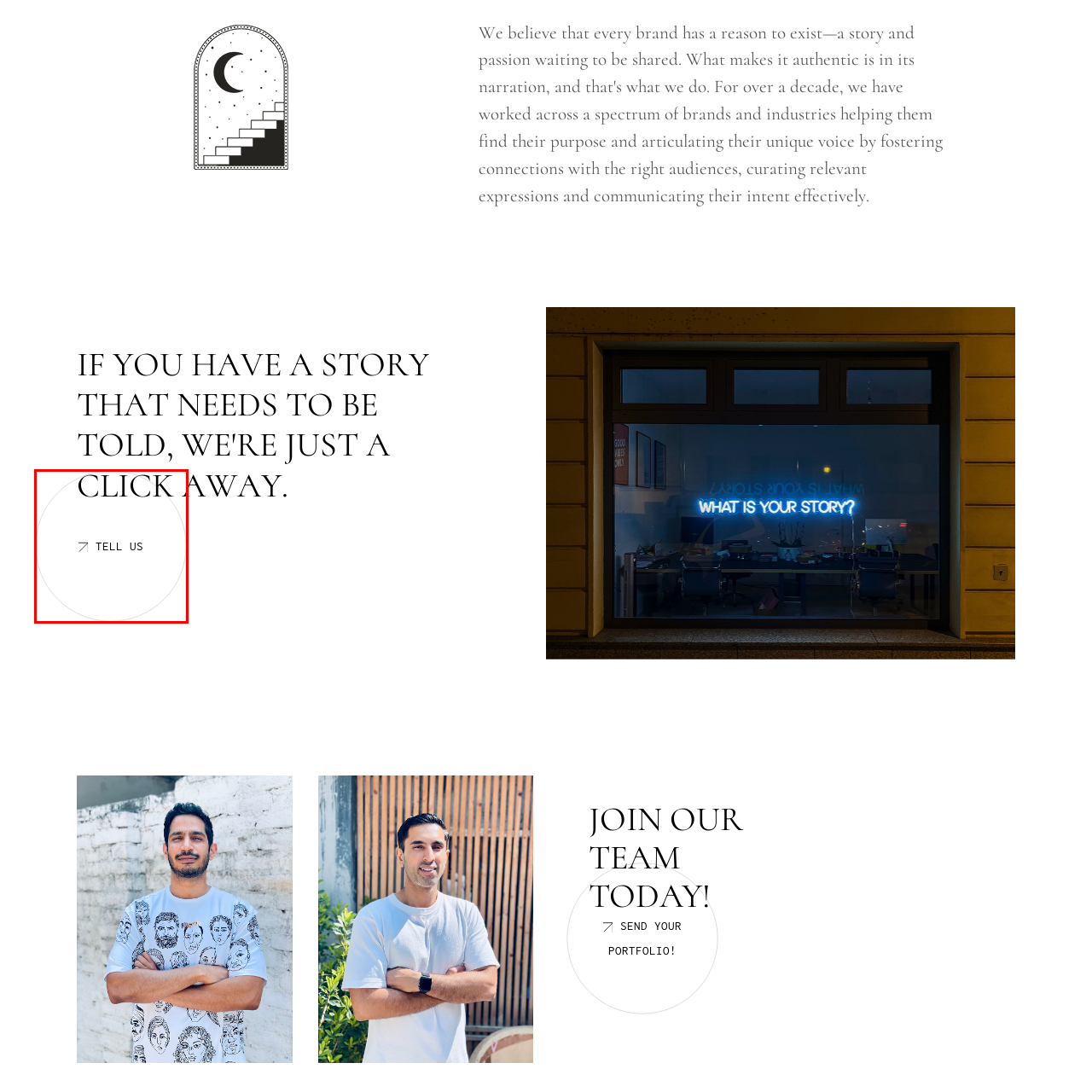Observe the content inside the red rectangle, What is the purpose of the button? 
Give your answer in just one word or phrase.

User engagement or feedback